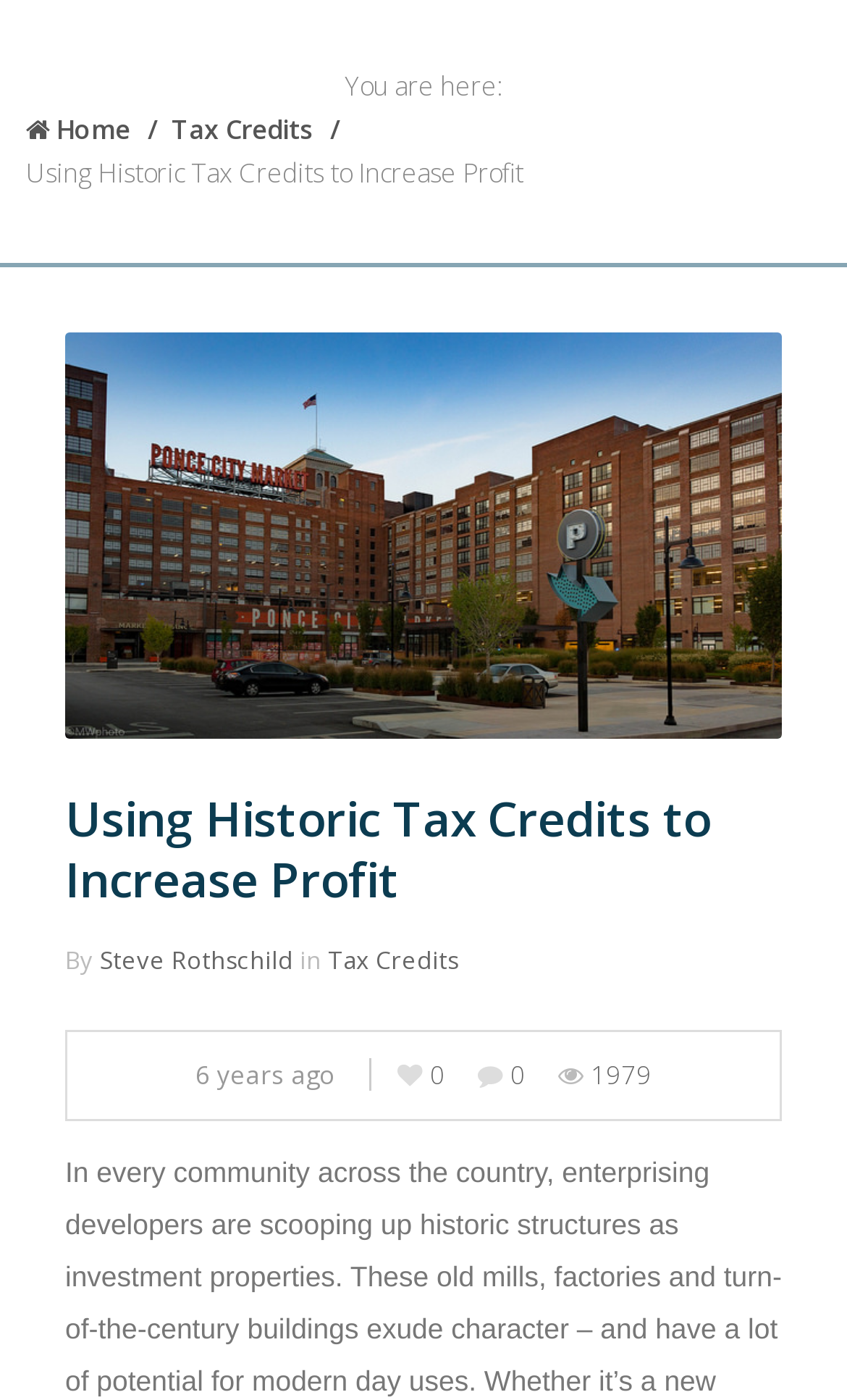Create a detailed narrative describing the layout and content of the webpage.

The webpage is a blog post about using historic tax credits to increase profit in commercial real estate. At the top, there is a navigation menu with links to "Home" and "Tax Credits" on the left, and two social media icons on the right. Below the navigation menu, the title "Using Historic Tax Credits to Increase Profit" is prominently displayed.

The main content of the blog post is headed by a title with the same name as the webpage, which is located near the top center of the page. The author of the post, Steve Rothschild, is credited below the title, along with a category label "Tax Credits". The post was published 6 years ago, as indicated by a timestamp near the bottom center of the page.

There are several interactive elements on the page, including social media links and a comment count indicator, which currently shows zero comments. The page also features a breadcrumb trail at the top, indicating the current location within the website.